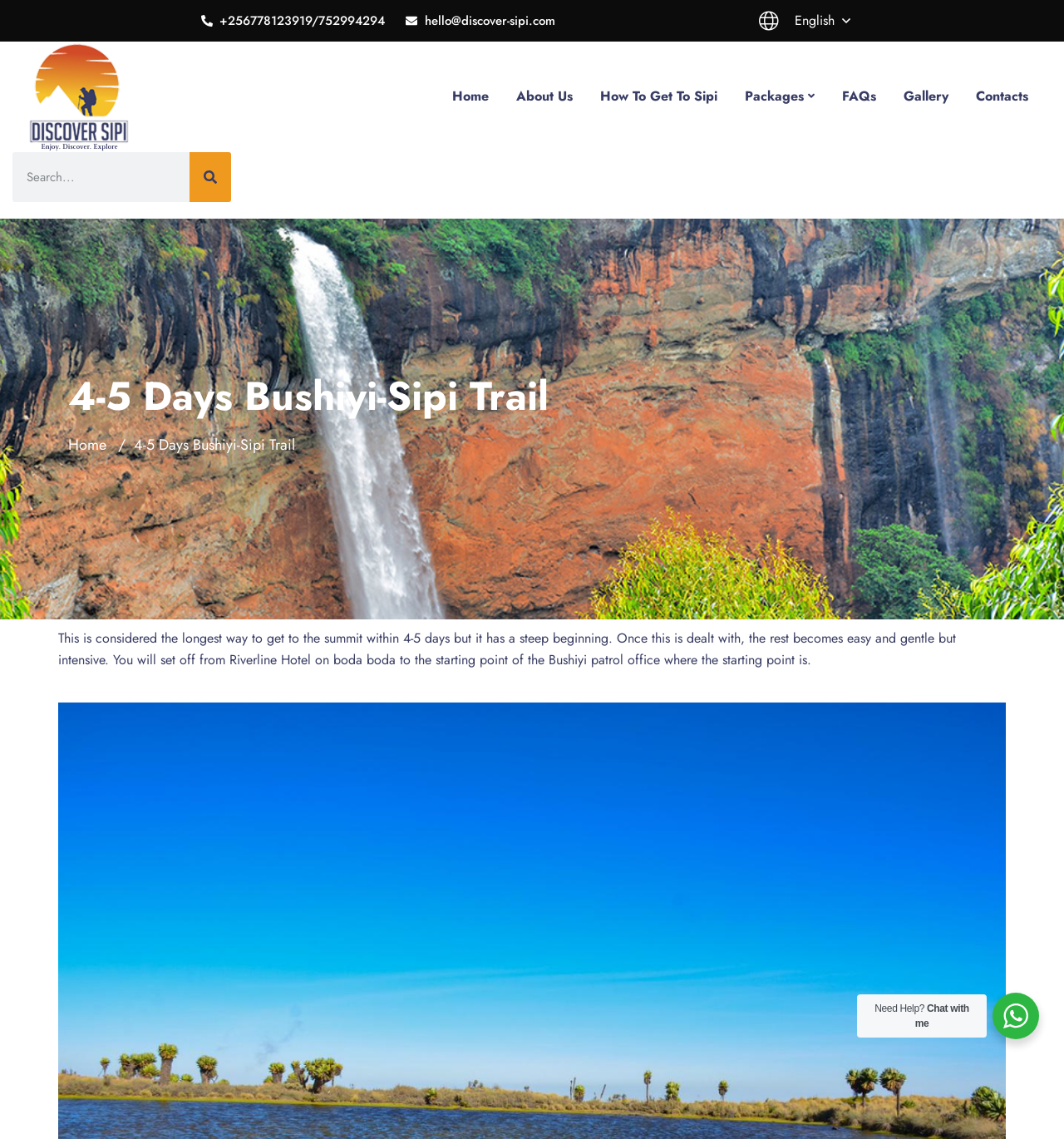Show the bounding box coordinates of the region that should be clicked to follow the instruction: "Get help from the chat."

[0.933, 0.872, 0.977, 0.912]